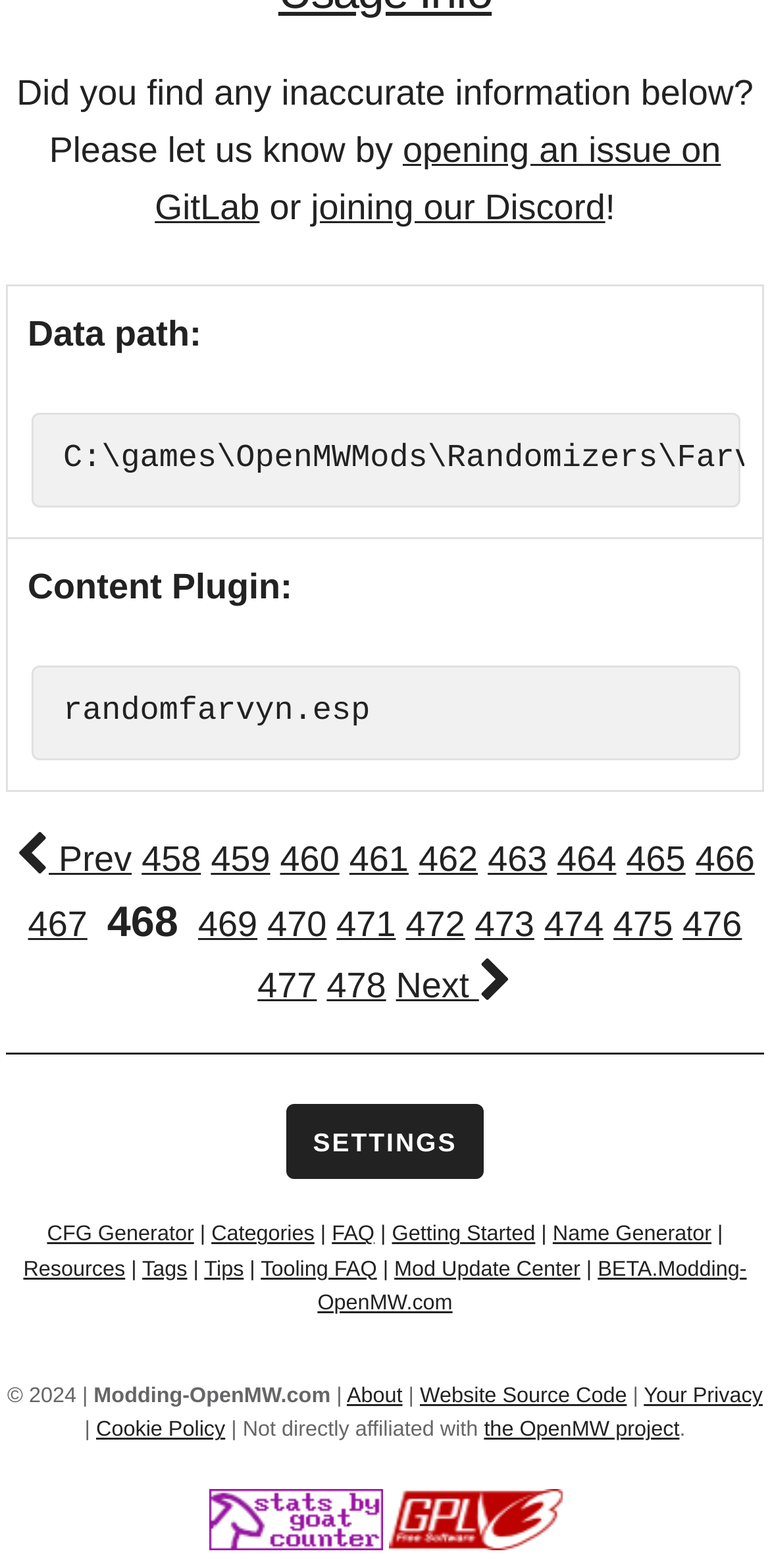Determine the coordinates of the bounding box that should be clicked to complete the instruction: "go to previous page". The coordinates should be represented by four float numbers between 0 and 1: [left, top, right, bottom].

[0.02, 0.536, 0.171, 0.561]